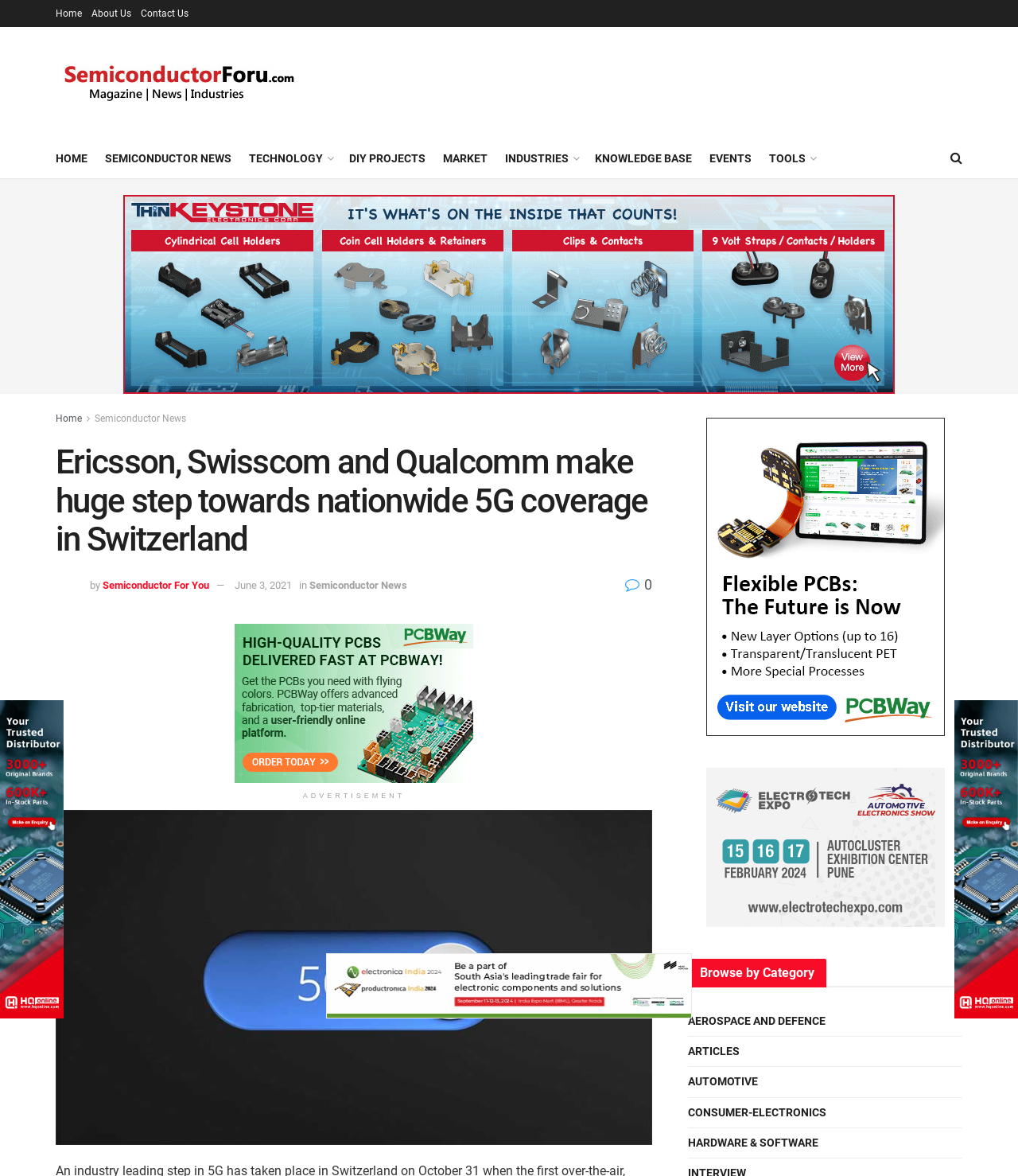Identify the bounding box coordinates of the region I need to click to complete this instruction: "read semiconductor news".

[0.103, 0.125, 0.227, 0.144]